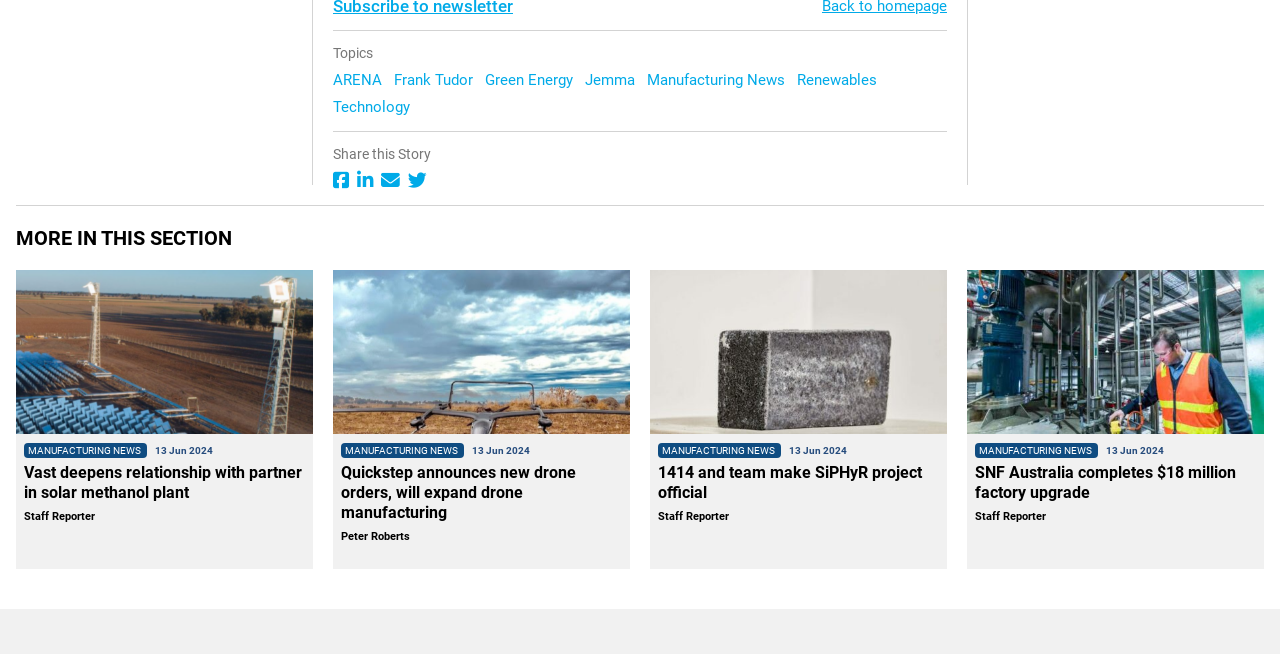How many news articles are displayed on this webpage?
Please give a detailed and thorough answer to the question, covering all relevant points.

There are 4 news articles displayed on this webpage, each with an image, heading, and time element. They are listed under the 'MORE IN THIS SECTION' heading.